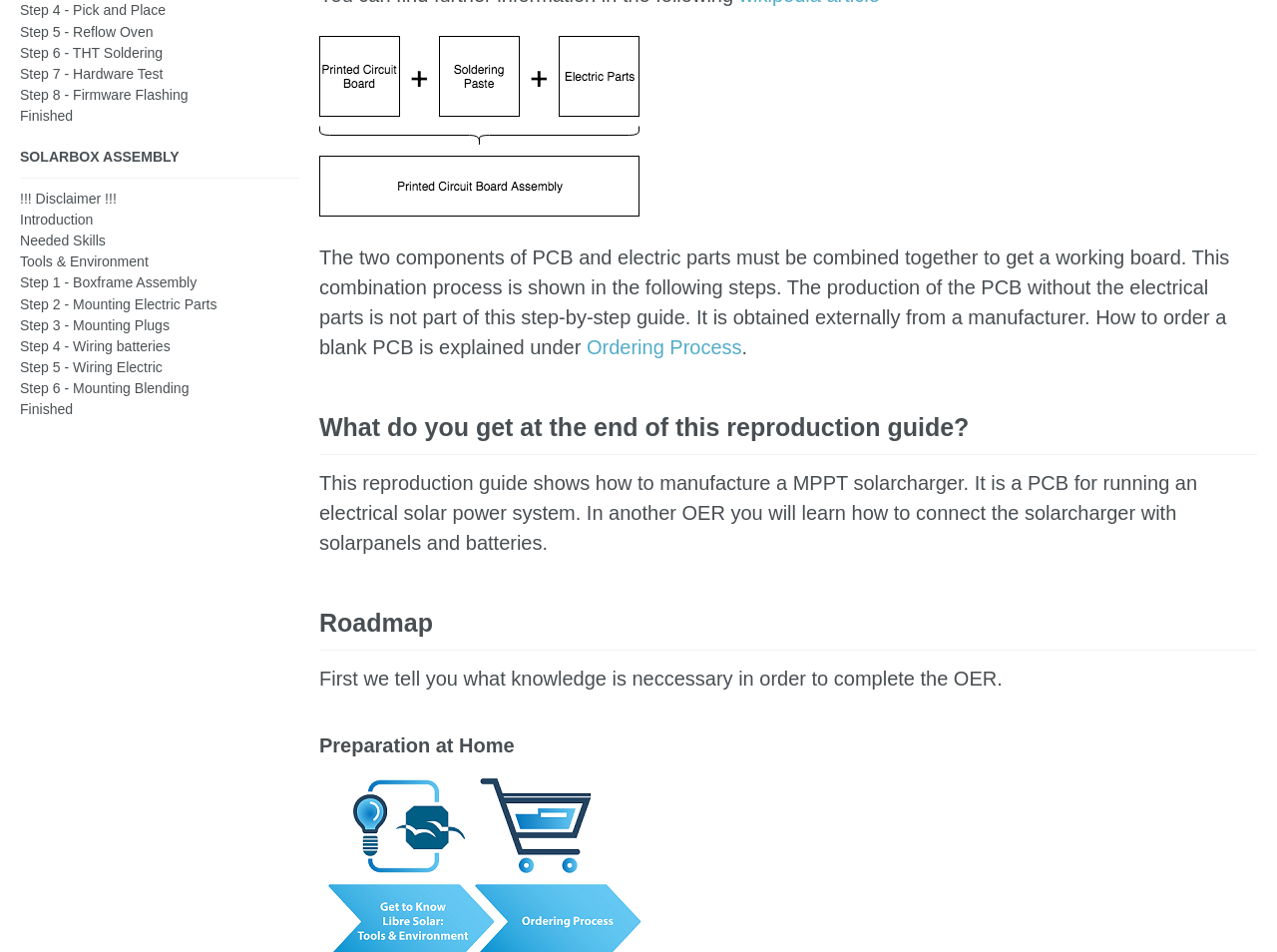Provide the bounding box coordinates of the HTML element described by the text: "!!! Disclaimer !!!".

[0.016, 0.2, 0.091, 0.217]